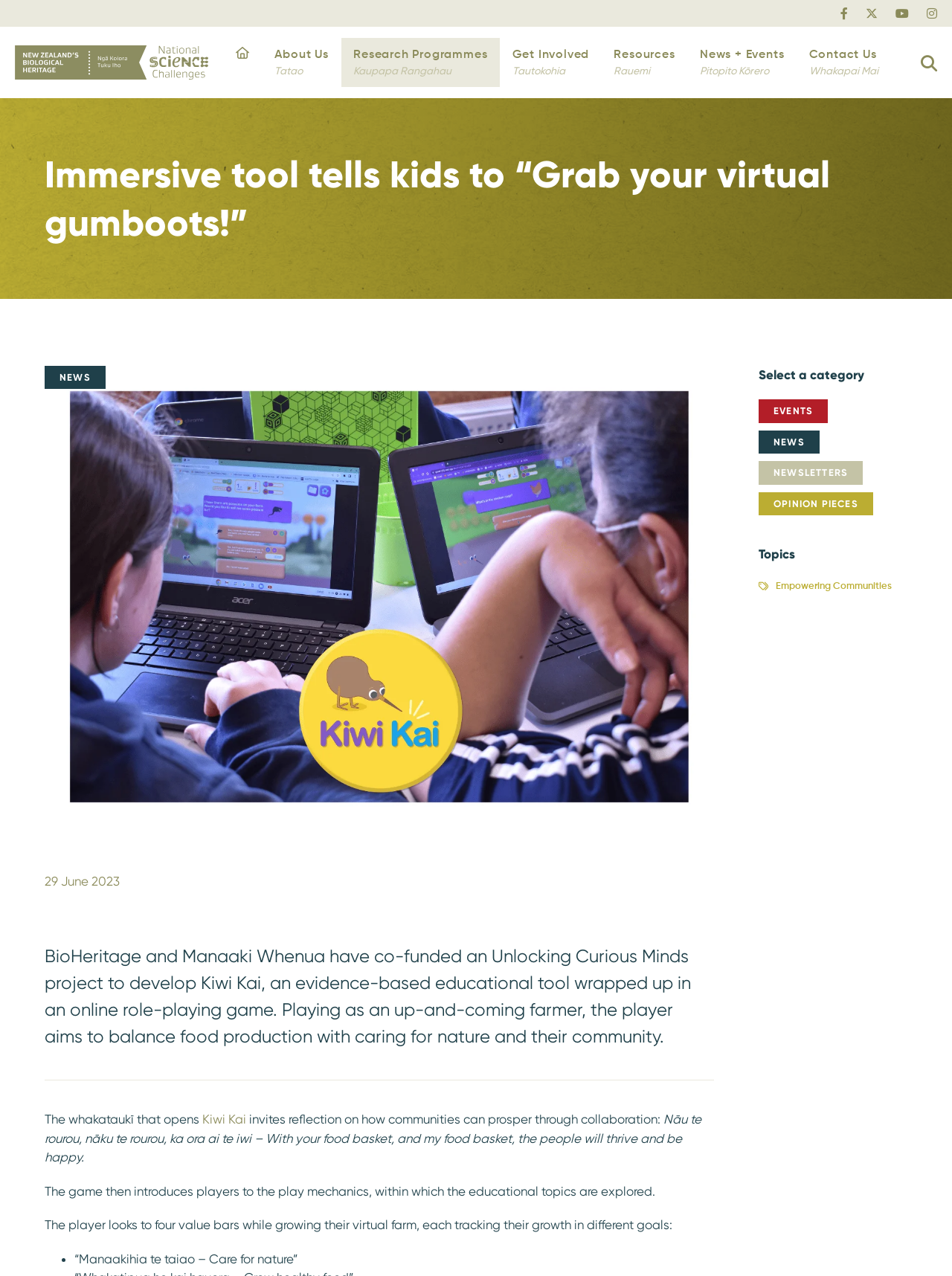How many value bars does the player track?
Give a one-word or short-phrase answer derived from the screenshot.

Four